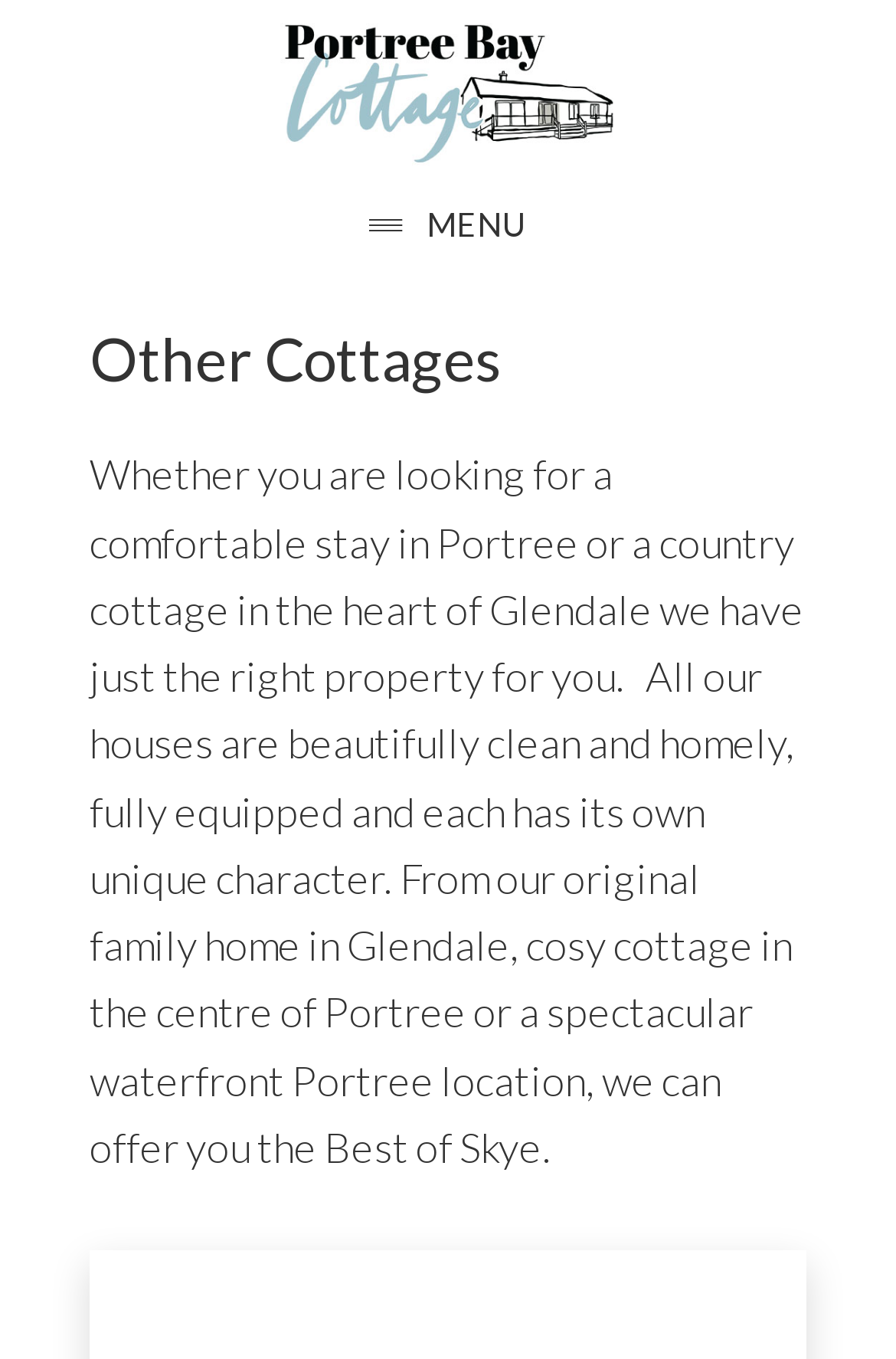Where are the cottages located?
Please answer the question with a single word or phrase, referencing the image.

Isle of Skye